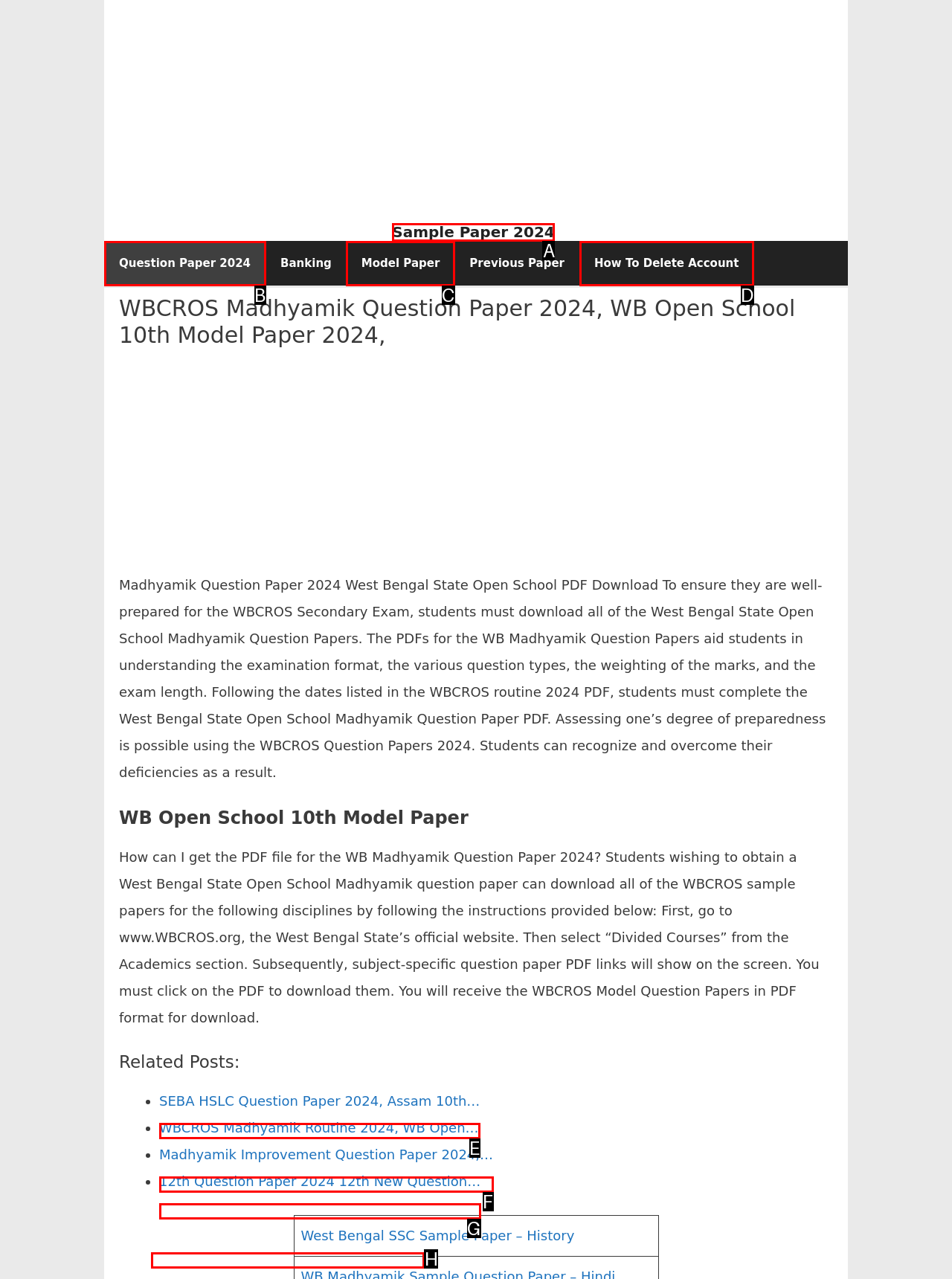Select the HTML element that fits the following description: Model Paper
Provide the letter of the matching option.

C